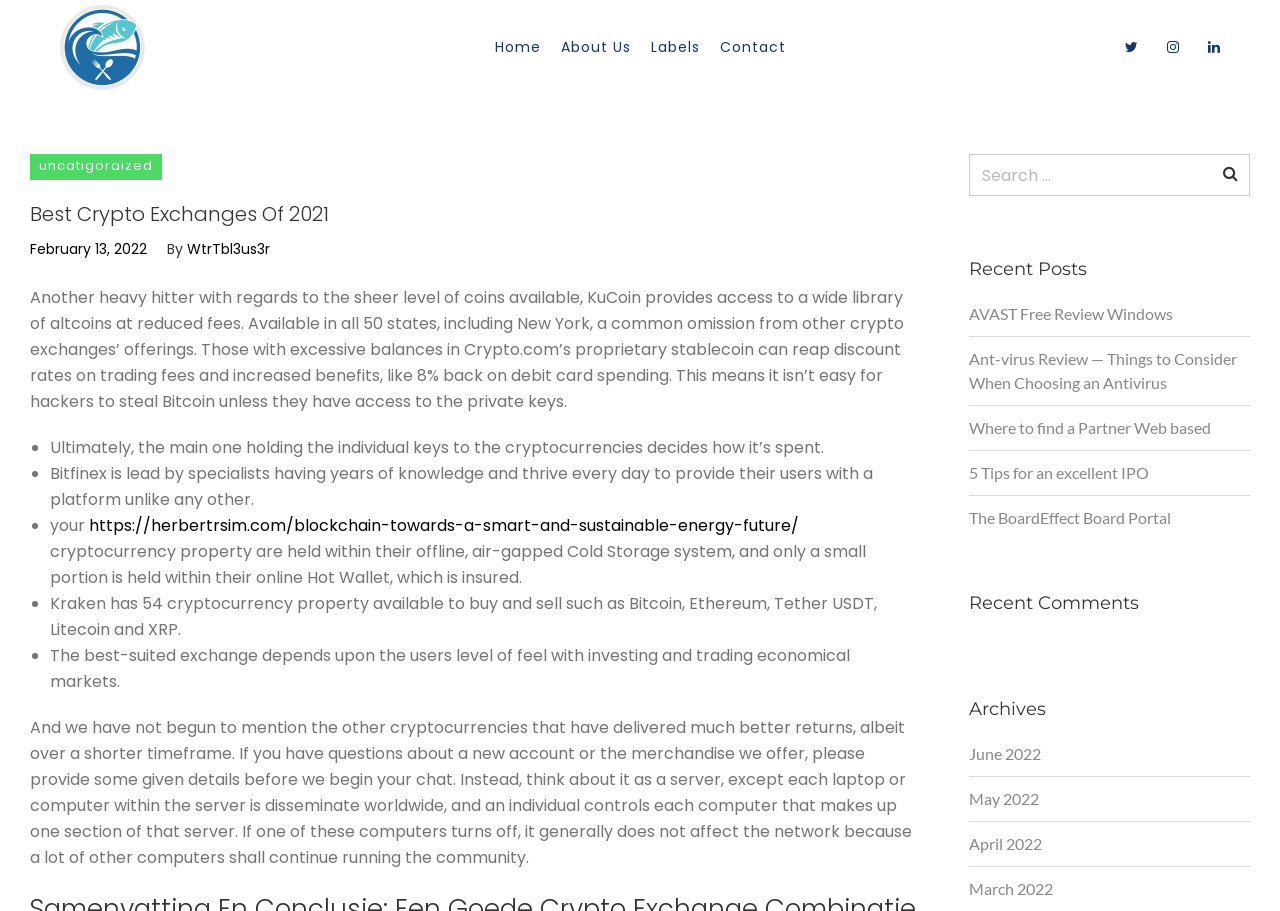Can you pinpoint the bounding box coordinates for the clickable element required for this instruction: "Click on '› Chinese Wife'"? The coordinates should be four float numbers between 0 and 1, i.e., [left, top, right, bottom].

None